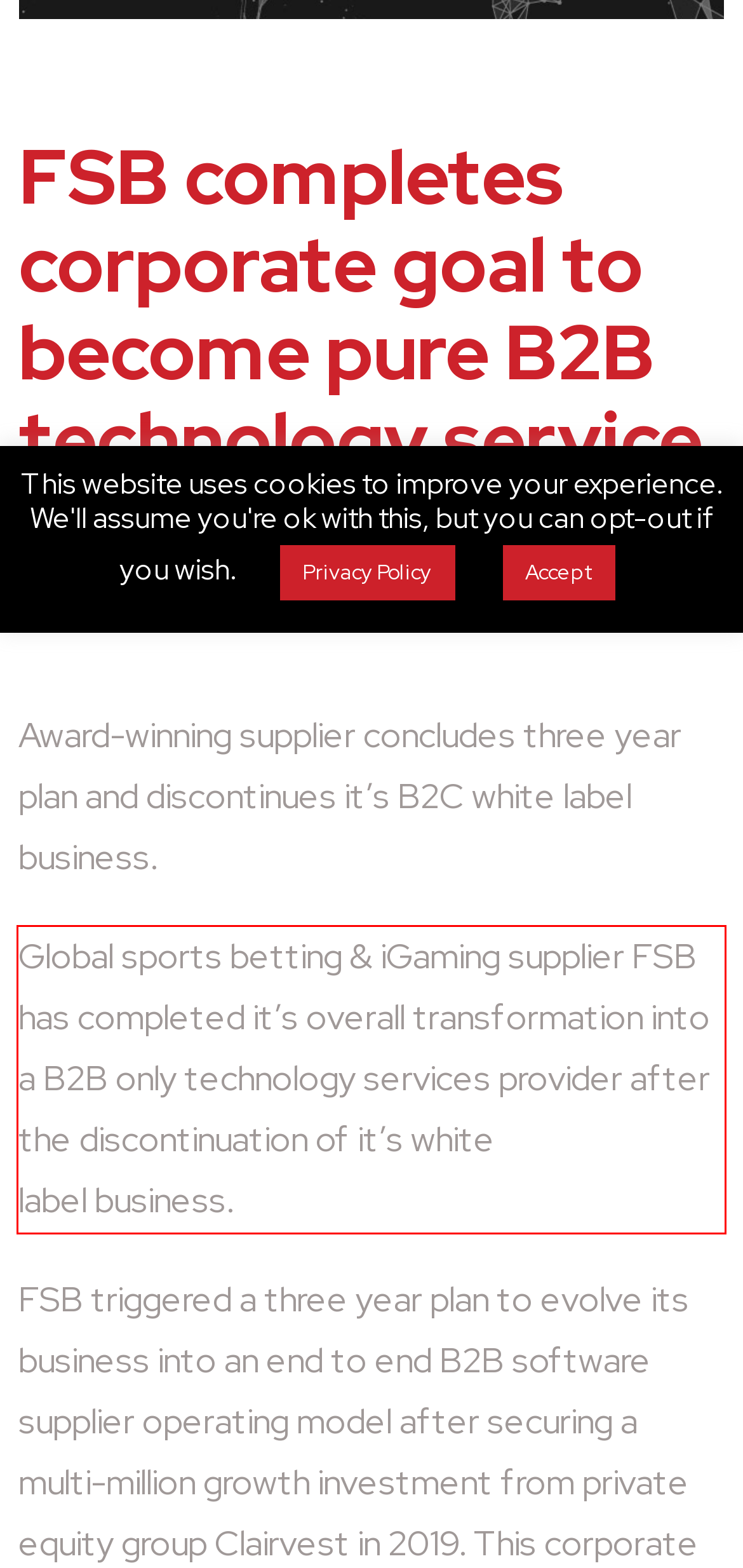Using the provided screenshot of a webpage, recognize and generate the text found within the red rectangle bounding box.

Global sports betting & iGaming supplier FSB has completed it’s overall transformation into a B2B only technology services provider after the discontinuation of it’s white label business.